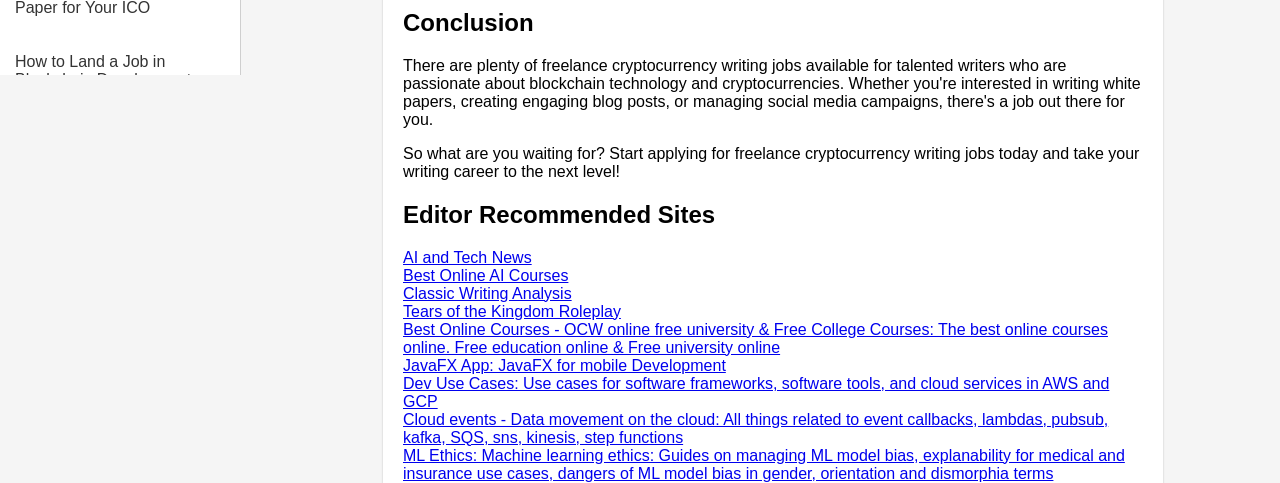Highlight the bounding box coordinates of the element you need to click to perform the following instruction: "Check out editor recommended site for AI and tech news."

[0.315, 0.515, 0.415, 0.55]